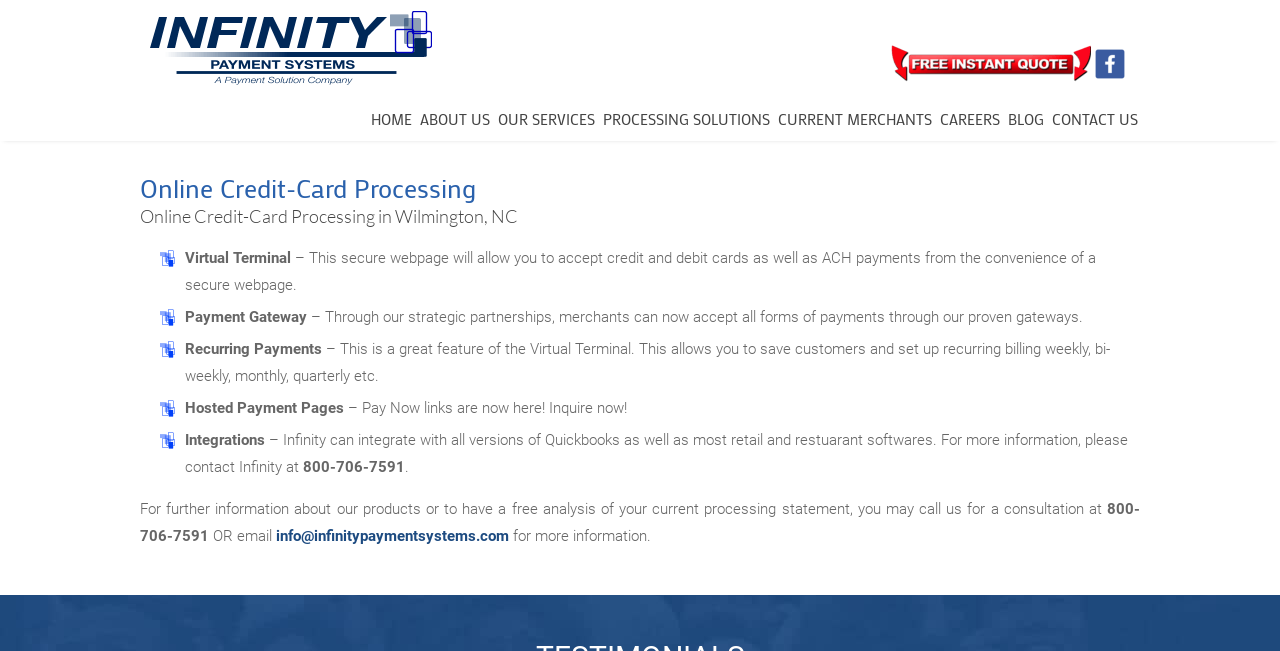Determine the bounding box coordinates of the clickable region to follow the instruction: "Read about the author".

None